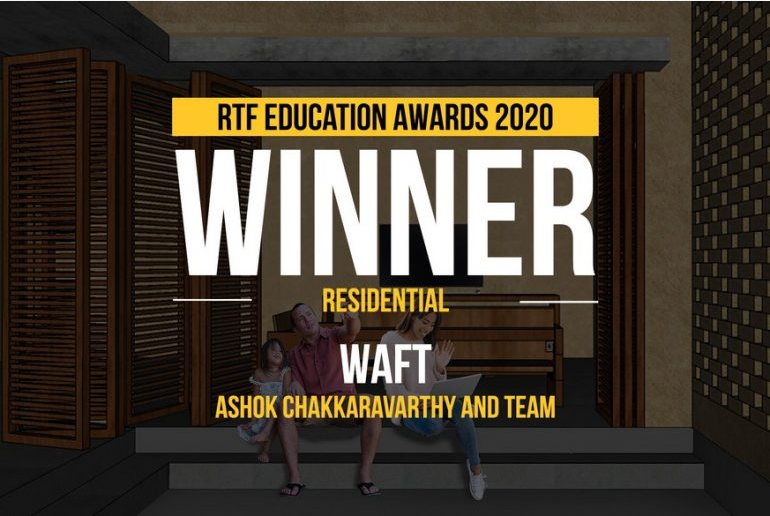What is the category in which the team won the award?
Kindly give a detailed and elaborate answer to the question.

The caption states that the team was honored as the winners in the Residential category of the RTF Education Awards 2020.